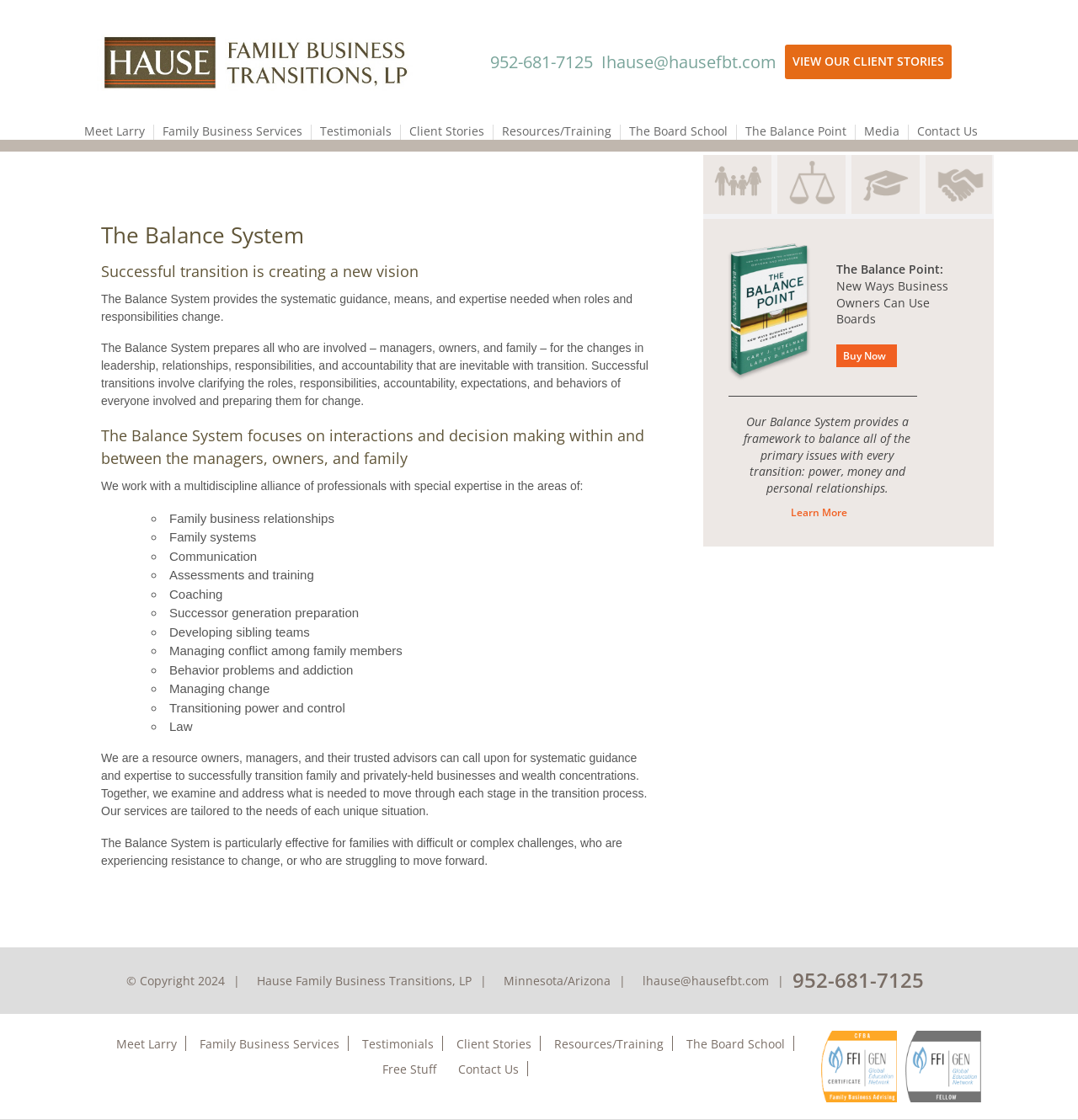Extract the bounding box of the UI element described as: "Testimonials".

[0.289, 0.112, 0.372, 0.125]